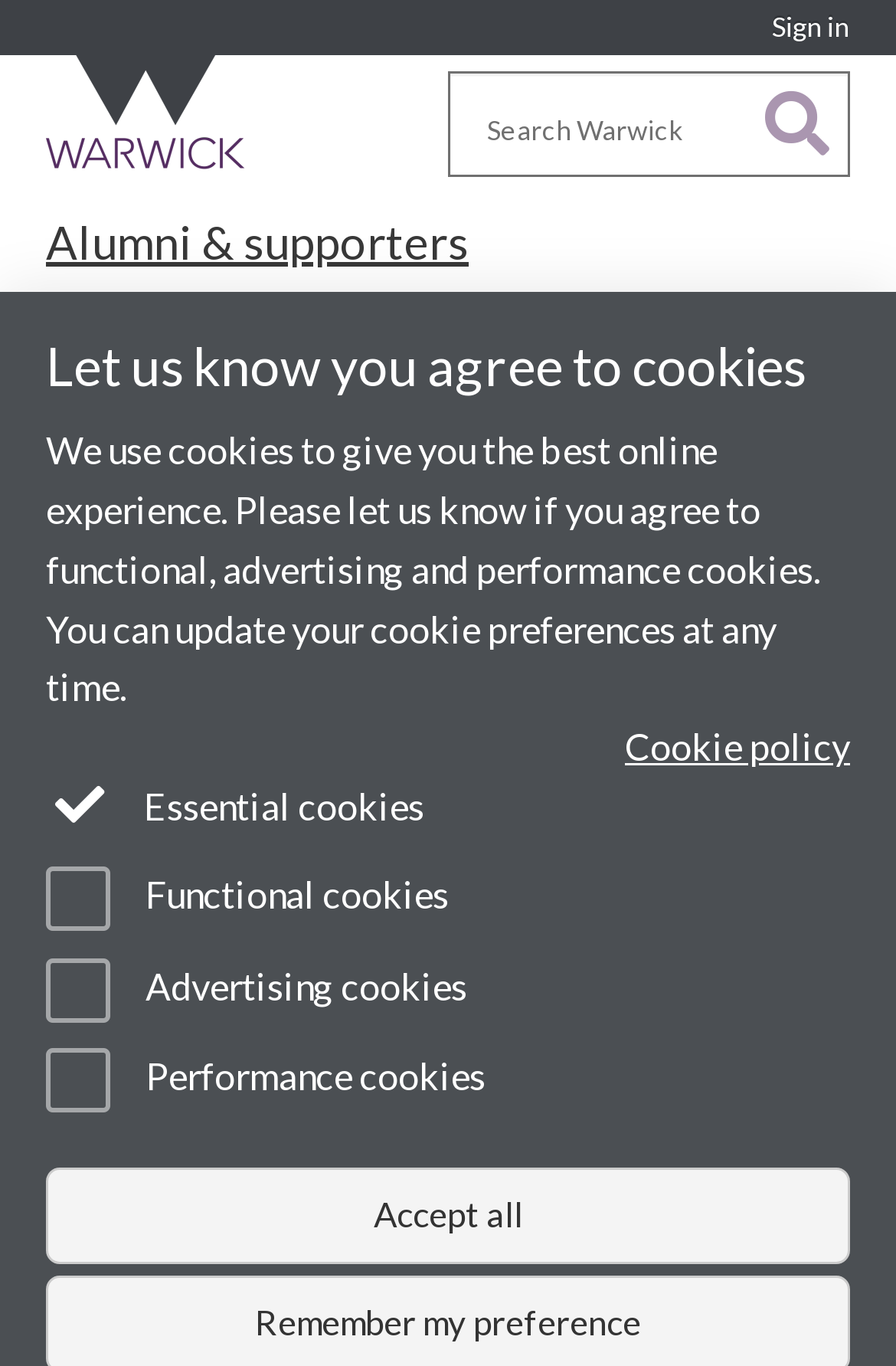Can you extract the headline from the webpage for me?

Alumni & supporters